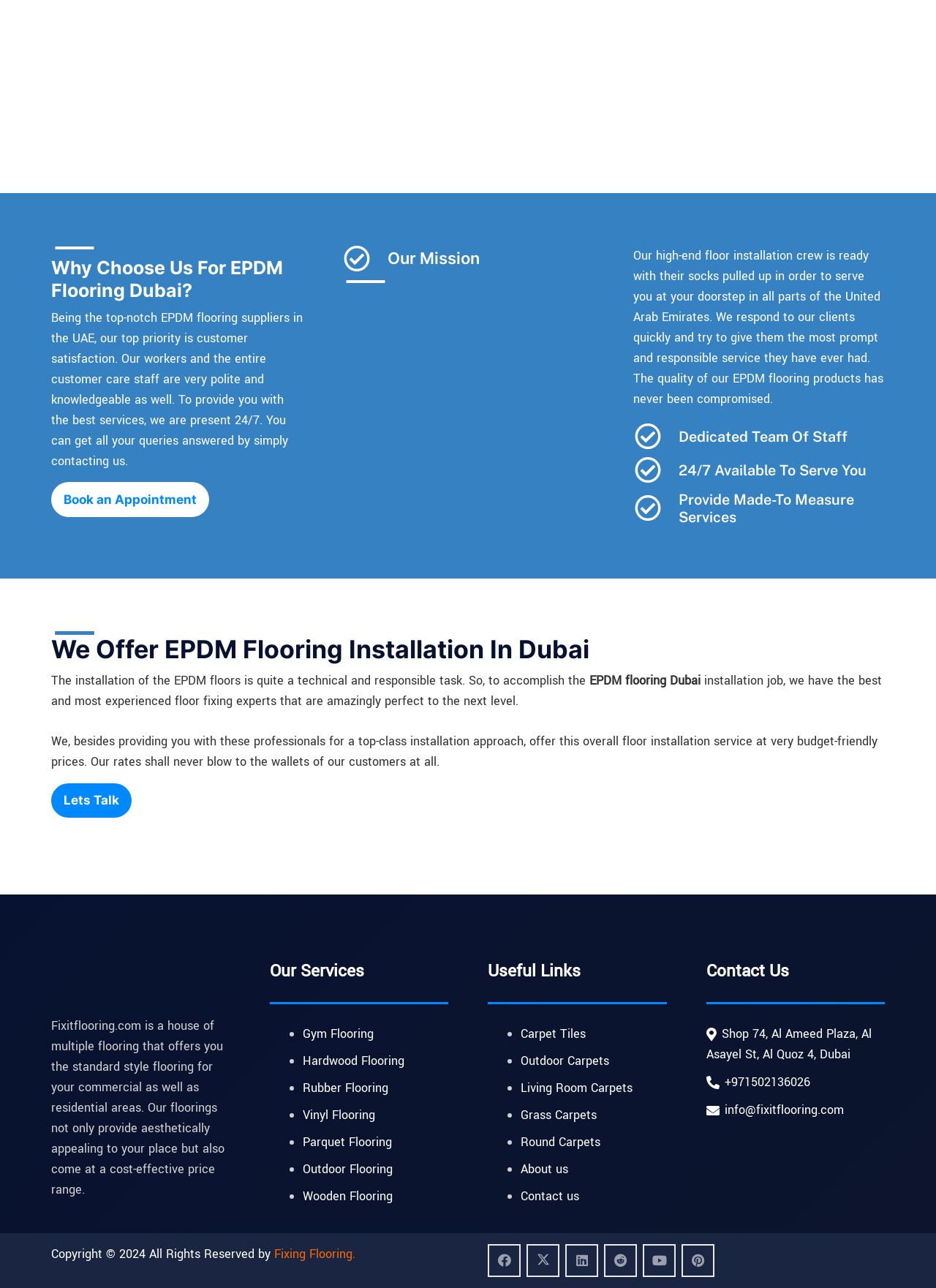Find the bounding box coordinates for the HTML element described in this sentence: "Living Room Carpets". Provide the coordinates as four float numbers between 0 and 1, in the format [left, top, right, bottom].

[0.556, 0.838, 0.676, 0.851]